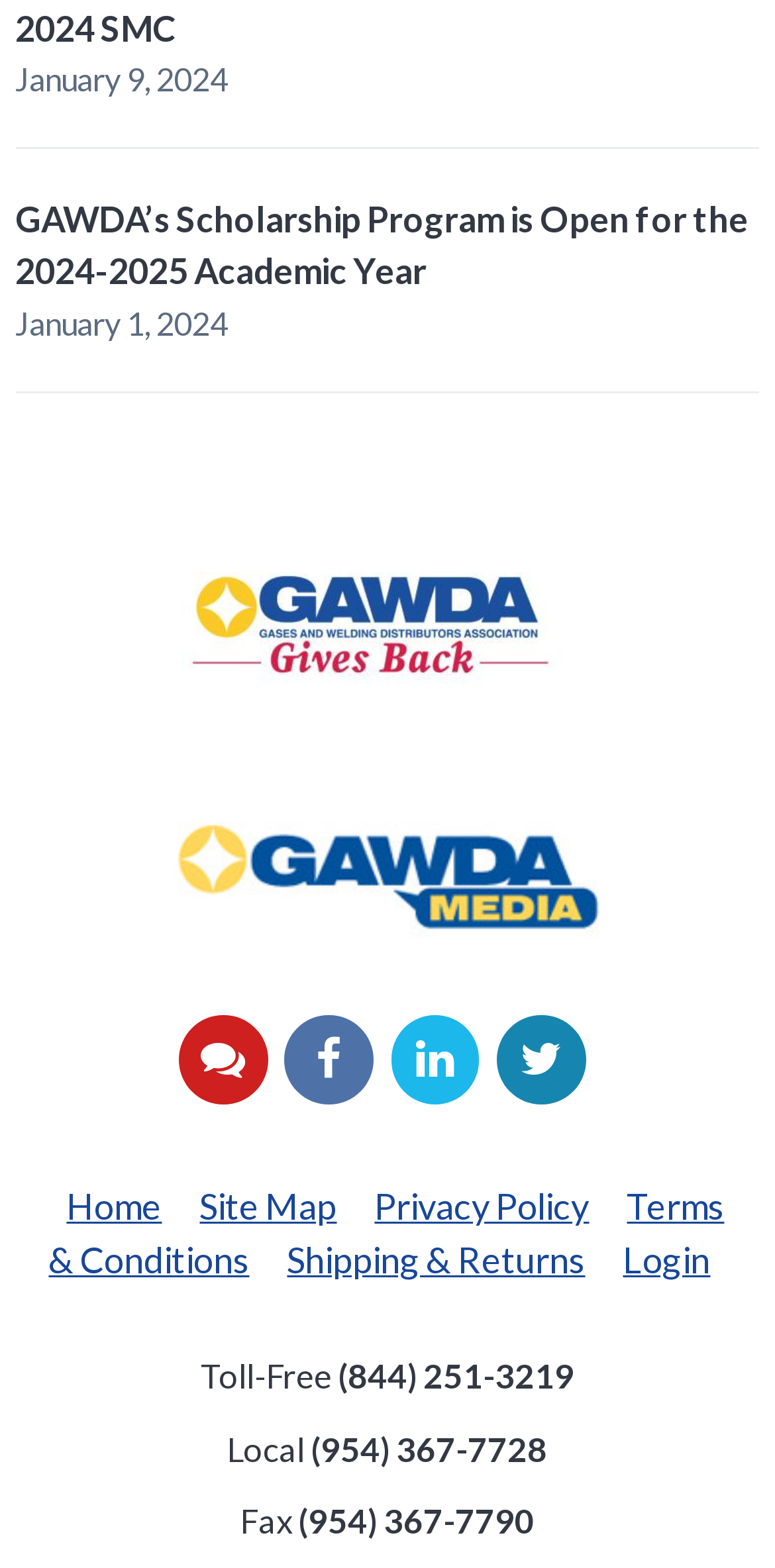How many navigation links are available?
Give a thorough and detailed response to the question.

The webpage has navigation links to Home, Site Map, Privacy Policy, Terms & Conditions, Shipping & Returns, and Login, which are seven links in total.